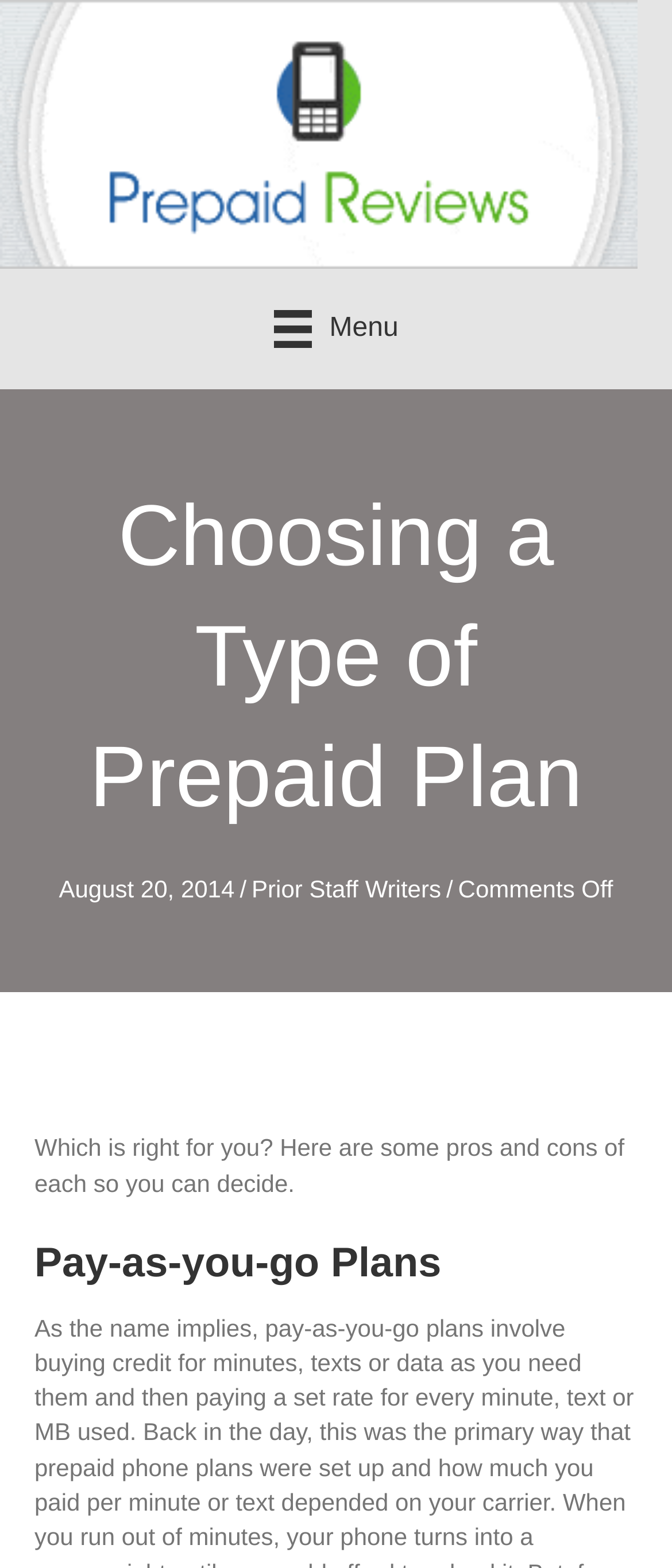Answer with a single word or phrase: 
What type of prepaid plan is discussed in the article?

Pay-as-you-go Plans